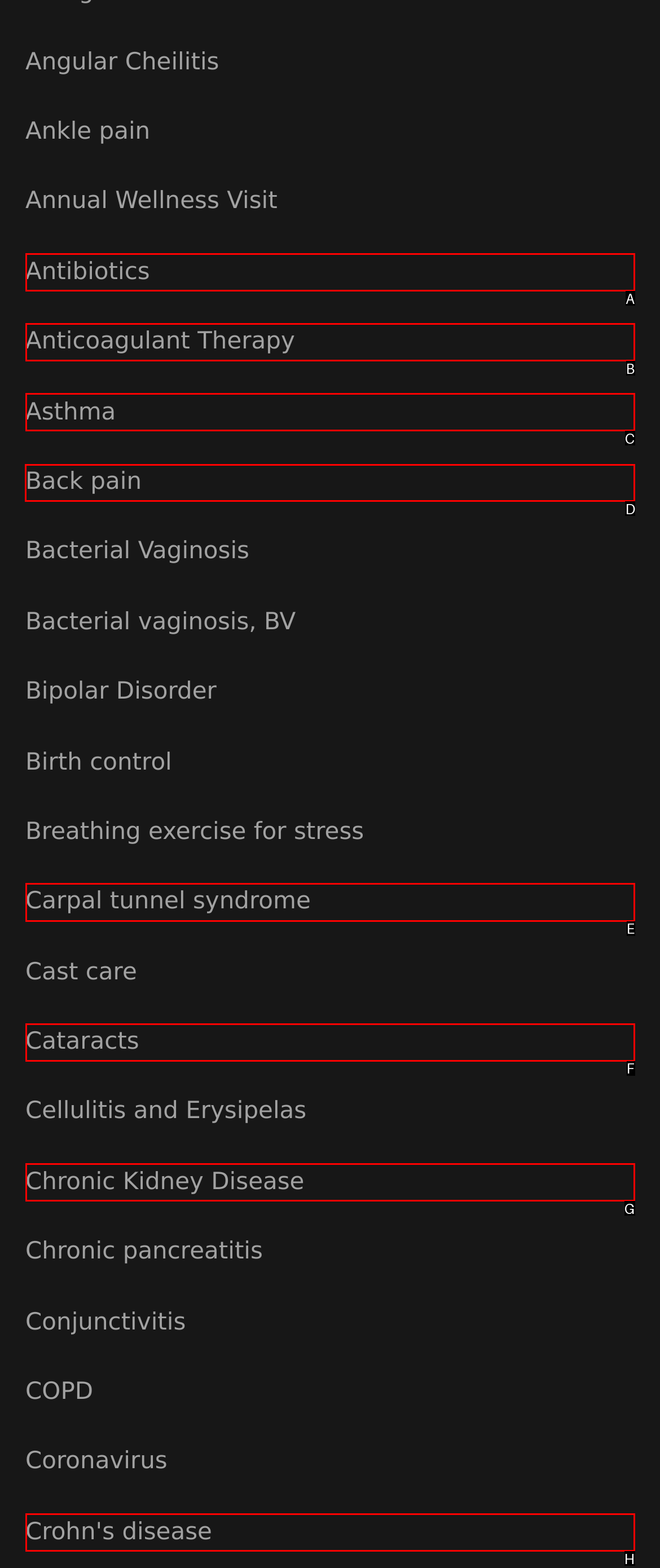Find the option you need to click to complete the following instruction: Get information on Back pain
Answer with the corresponding letter from the choices given directly.

D